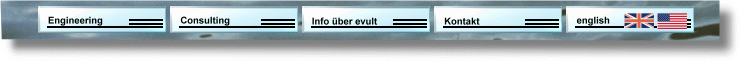Analyze the image and provide a detailed caption.

The image displays a navigation bar from a website related to Evult Engineering and Consulting. It features menu items labeled "Engineering," "Consulting," "Info über evult" (Information about Evult), and "Kontakt" (Contact), providing visitors easy access to various sections of the site. The bar emphasizes its commitment to bilingual support, showcasing options for viewing the site in both German and English, highlighted by flag icons representing the respective languages. This layout enables users to navigate efficiently and demonstrates Evult's focus on accessibility and user-friendly design.